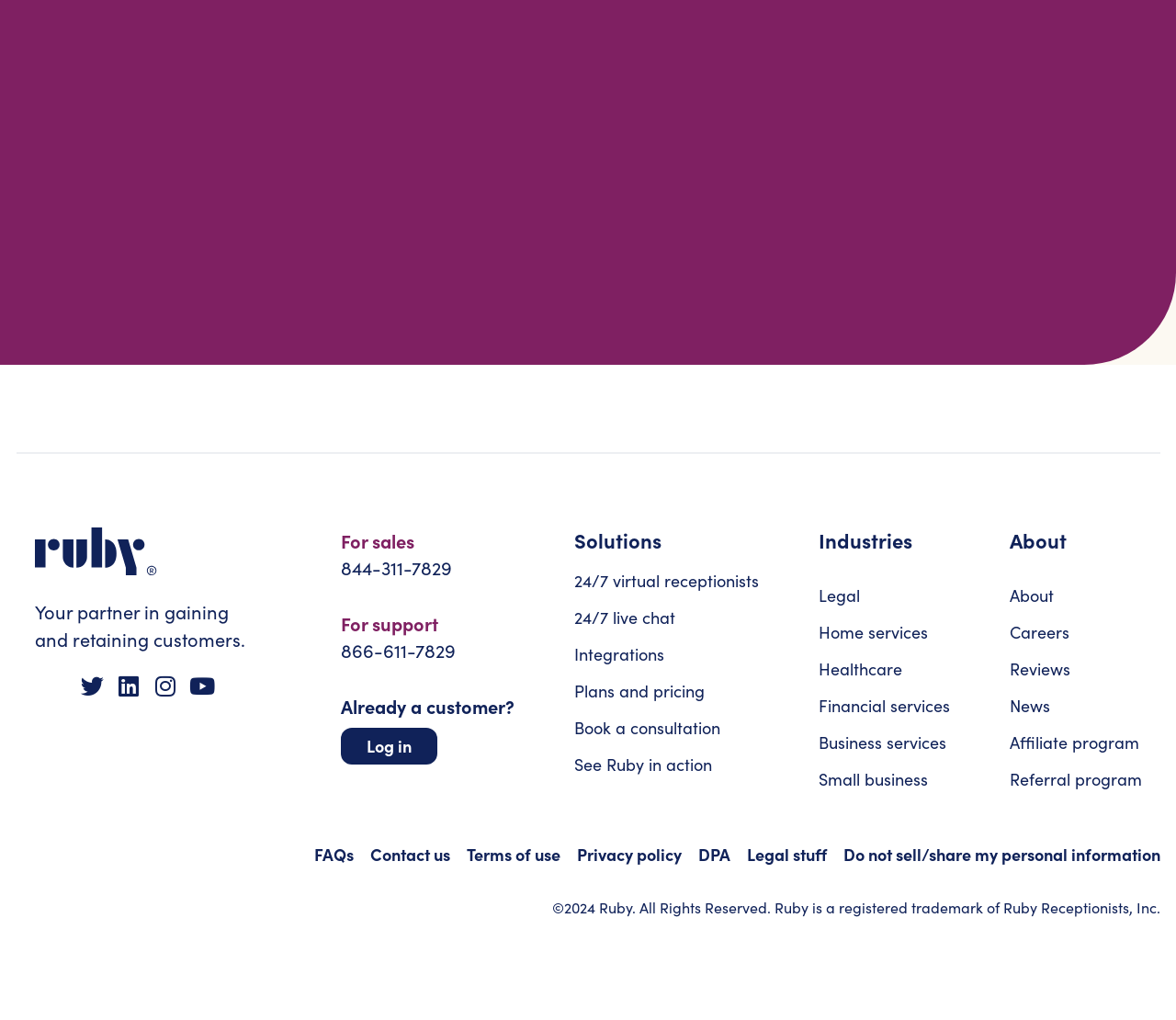Please identify the bounding box coordinates of the element that needs to be clicked to execute the following command: "View plans and pricing". Provide the bounding box using four float numbers between 0 and 1, formatted as [left, top, right, bottom].

[0.488, 0.664, 0.645, 0.69]